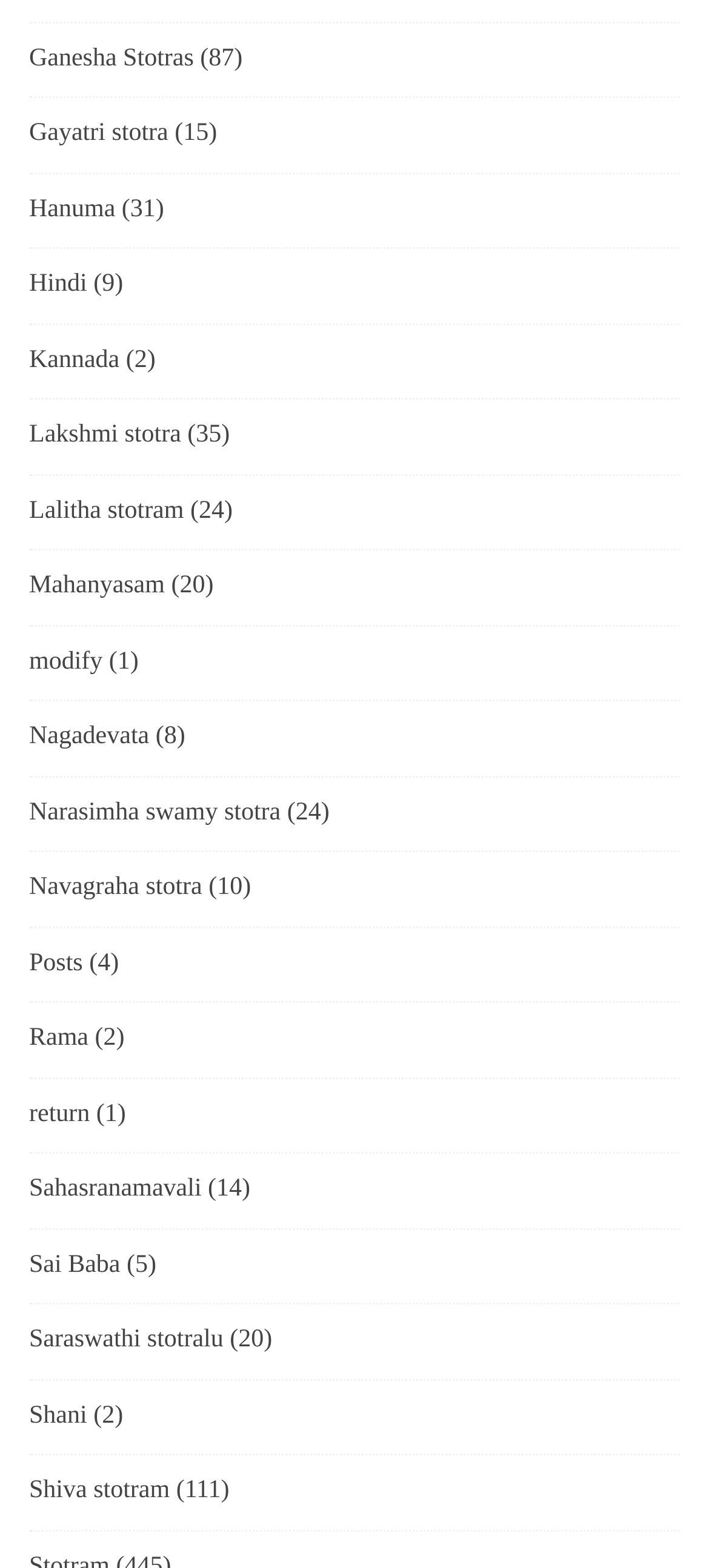Identify the bounding box coordinates of the clickable section necessary to follow the following instruction: "View Lakshmi stotra". The coordinates should be presented as four float numbers from 0 to 1, i.e., [left, top, right, bottom].

[0.041, 0.269, 0.255, 0.286]